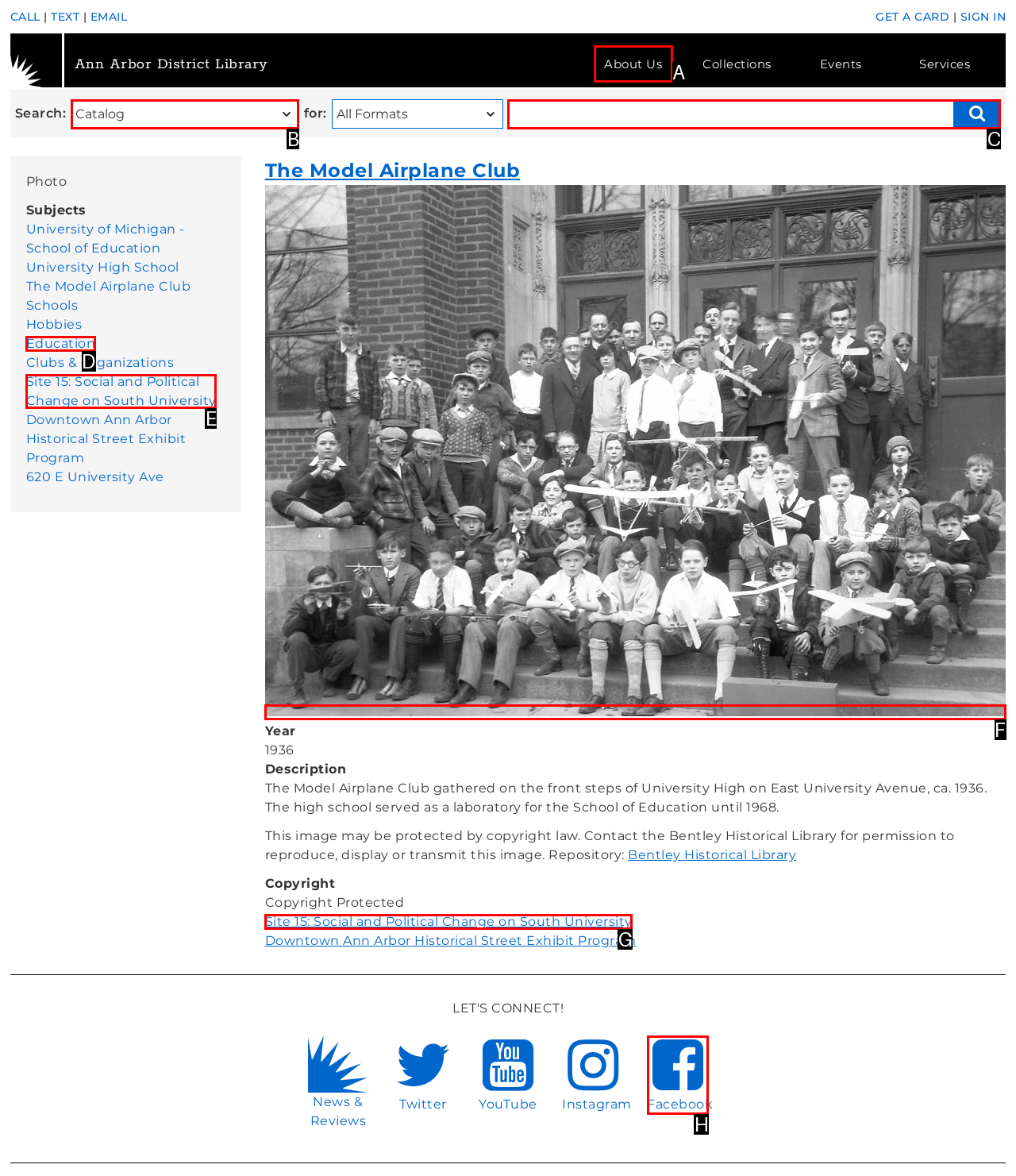From the given choices, indicate the option that best matches: parent_node: The Model Airplane Club
State the letter of the chosen option directly.

F